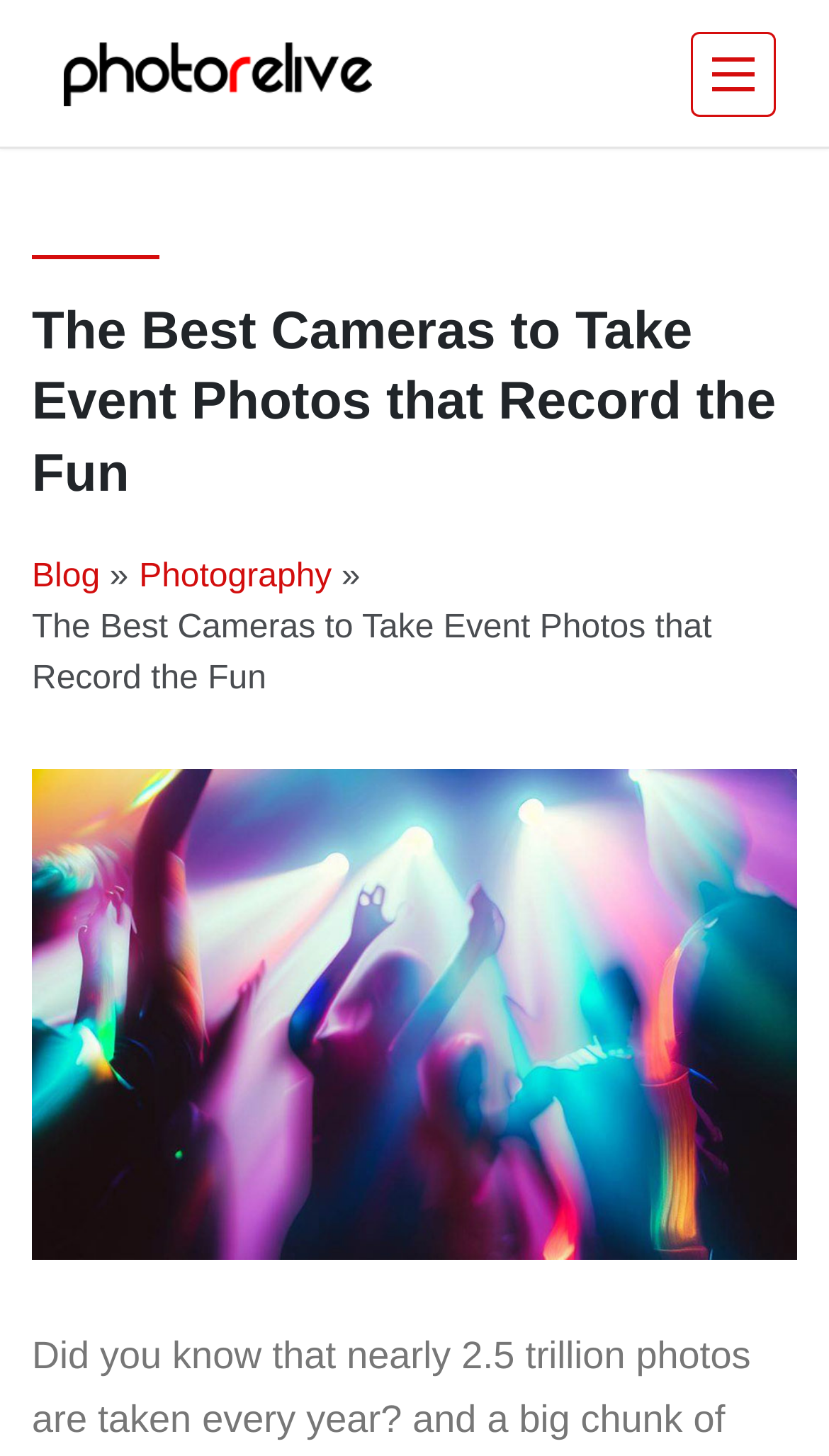Please locate the UI element described by "Blog" and provide its bounding box coordinates.

[0.038, 0.384, 0.121, 0.409]